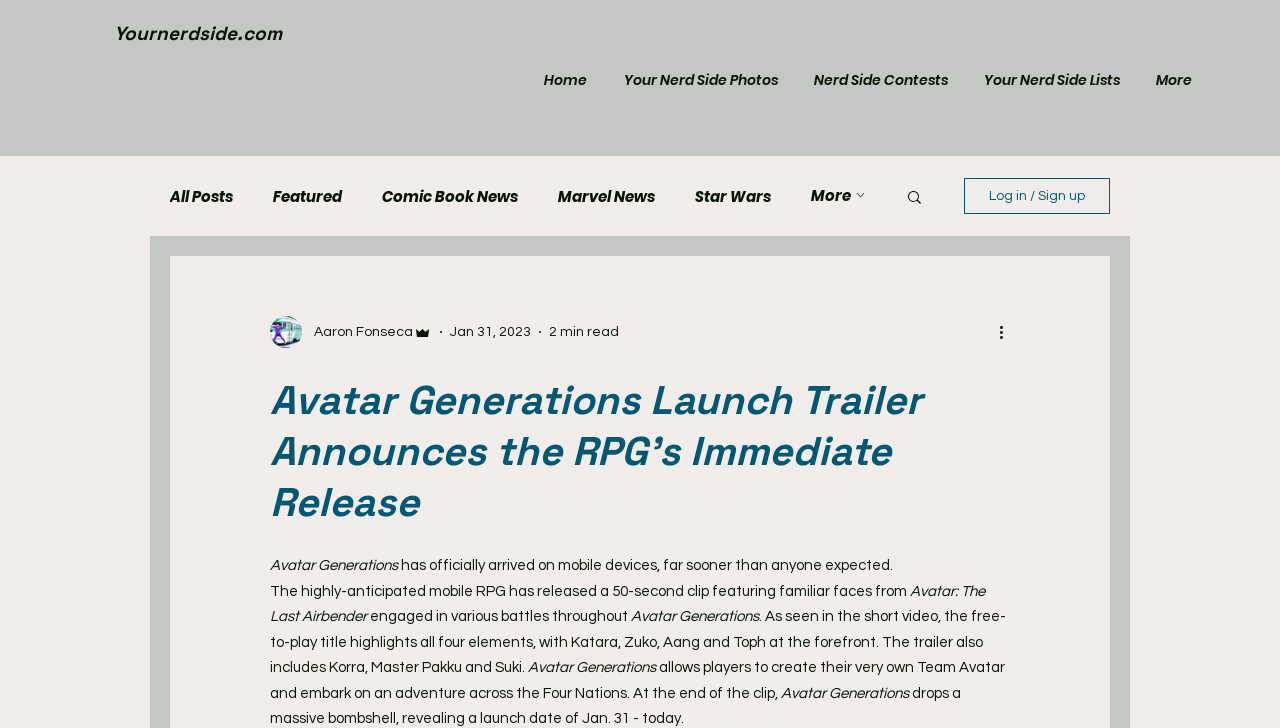Given the element description: "Featured", predict the bounding box coordinates of the UI element it refers to, using four float numbers between 0 and 1, i.e., [left, top, right, bottom].

[0.213, 0.253, 0.267, 0.285]